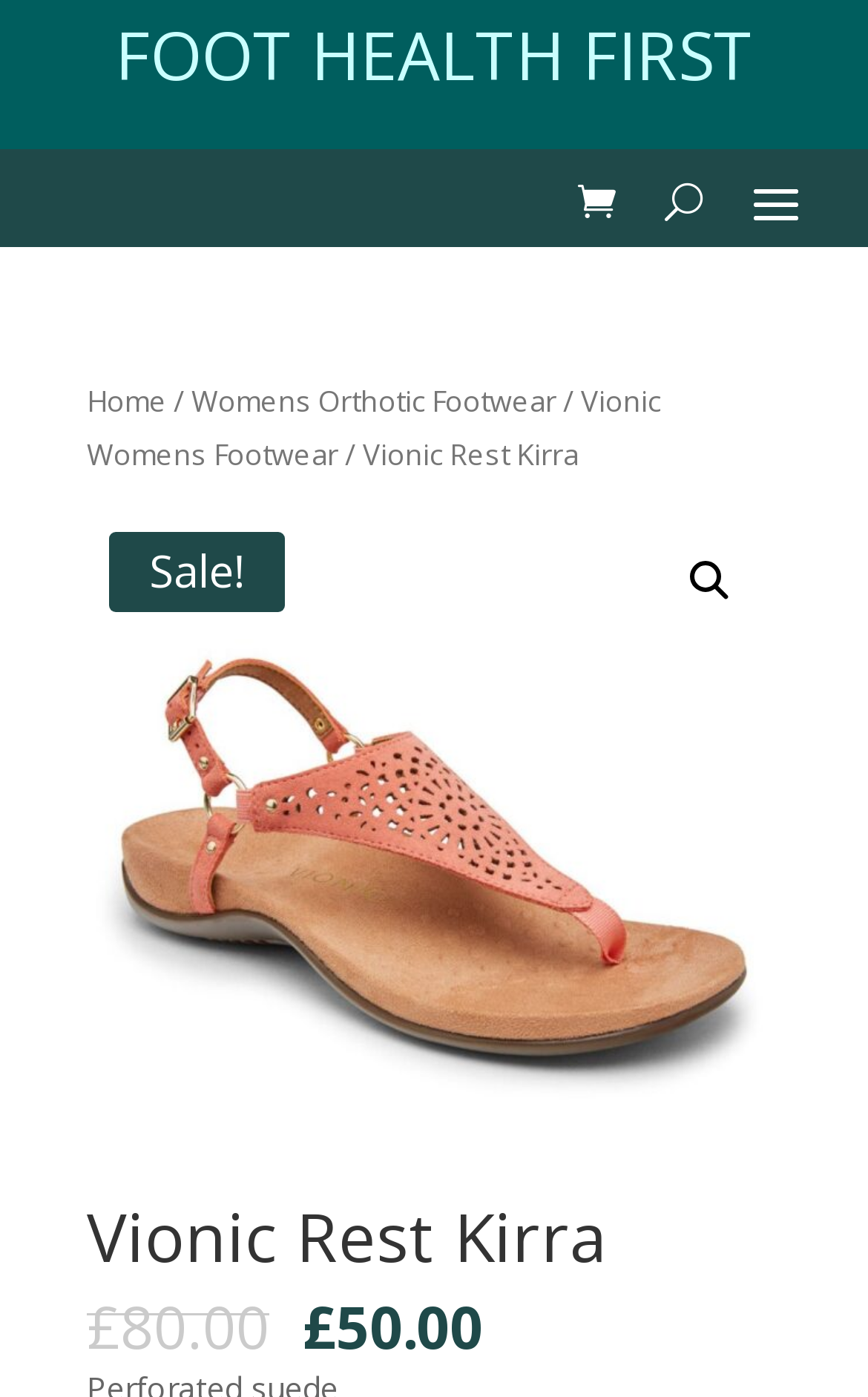Construct a thorough caption encompassing all aspects of the webpage.

The webpage is about the Vionic Rest Kirra product, with a focus on foot health. At the top, there is a large heading that reads "FOOT HEALTH FIRST". Below this, there is a navigation breadcrumb section that displays the path "Home / Womens Orthotic Footwear / Vionic Womens Footwear / Vionic Rest Kirra". 

To the right of the breadcrumb section, there is a button with the label "U" and a link with a search icon. Above these elements, there is a link with a shopping bag icon. 

Further down the page, there is a prominent "Sale!" notification. Next to this, there is a search icon link. Below these elements, there is a large link that displays the product name "Vionic Rest Kirra", which is also an image of the product. 

At the bottom of the page, there is a heading that repeats the product name "Vionic Rest Kirra". Below this, there is a price section that displays the amount "£50.00".